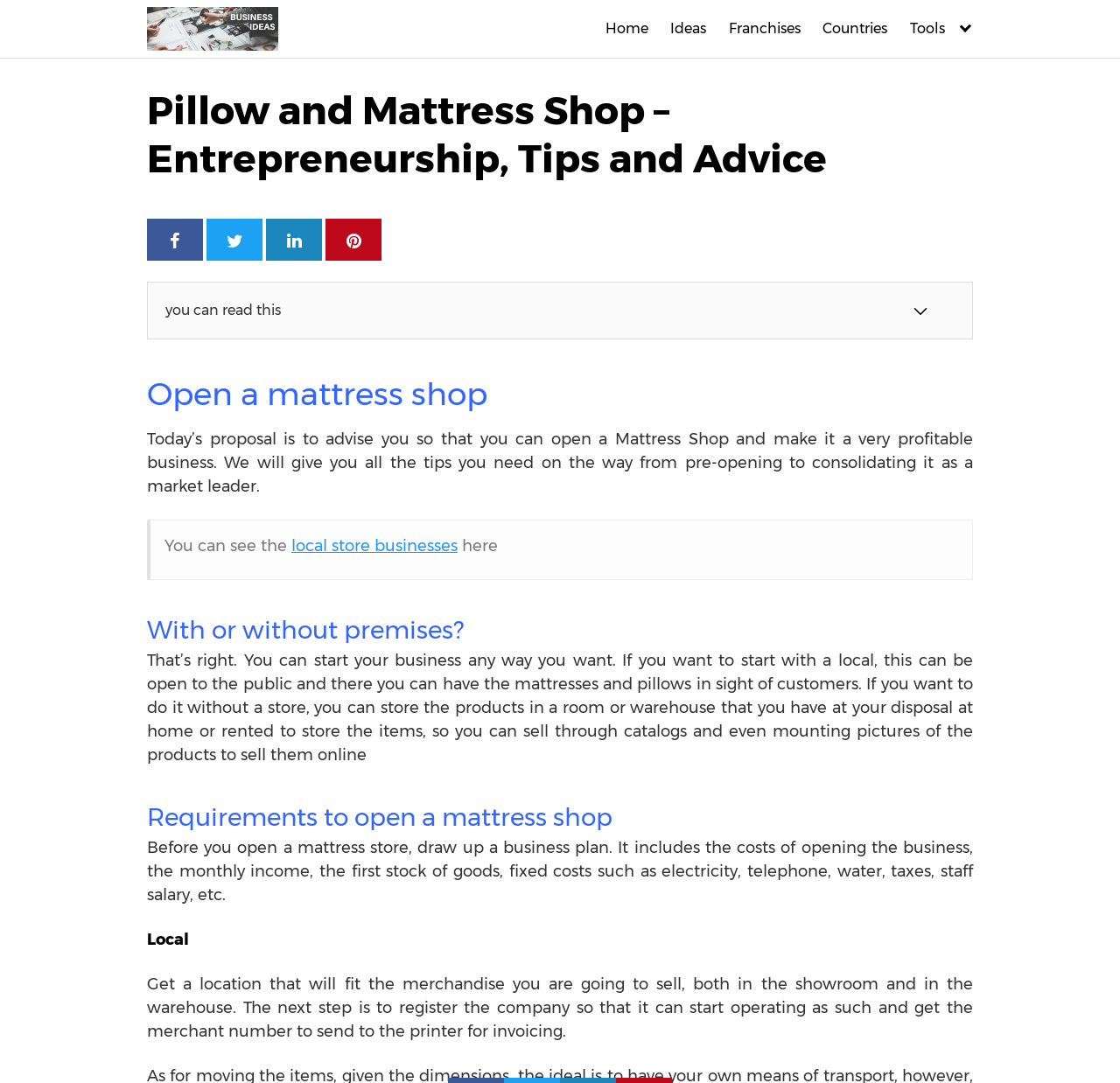What is the main topic of this webpage?
Based on the image, provide your answer in one word or phrase.

Opening a mattress shop